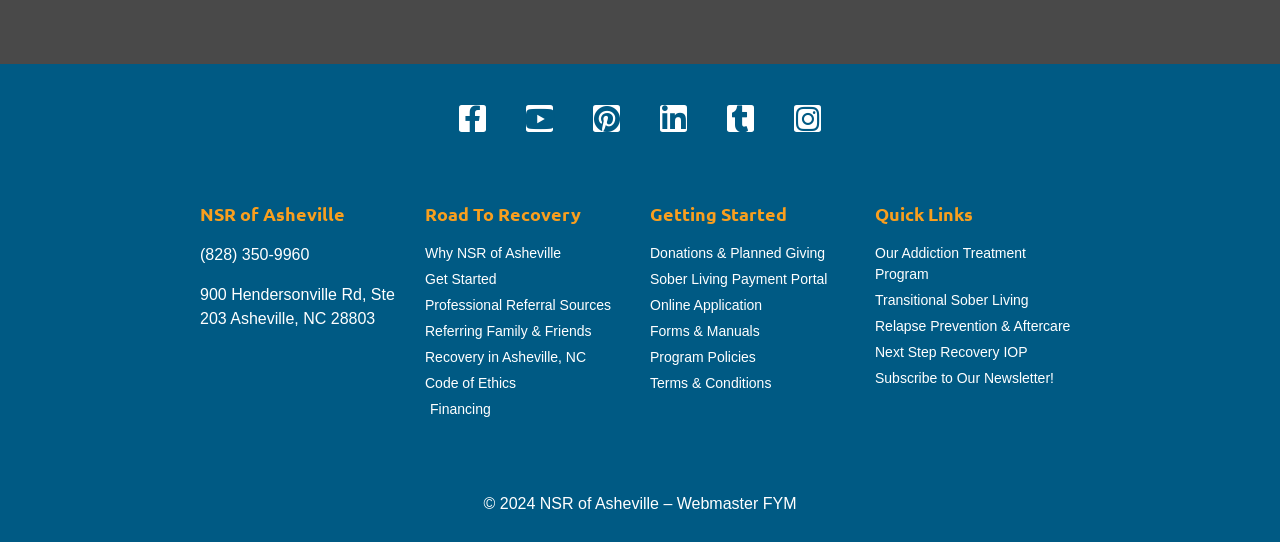Indicate the bounding box coordinates of the element that needs to be clicked to satisfy the following instruction: "Subscribe to Our Newsletter!". The coordinates should be four float numbers between 0 and 1, i.e., [left, top, right, bottom].

[0.684, 0.679, 0.844, 0.718]